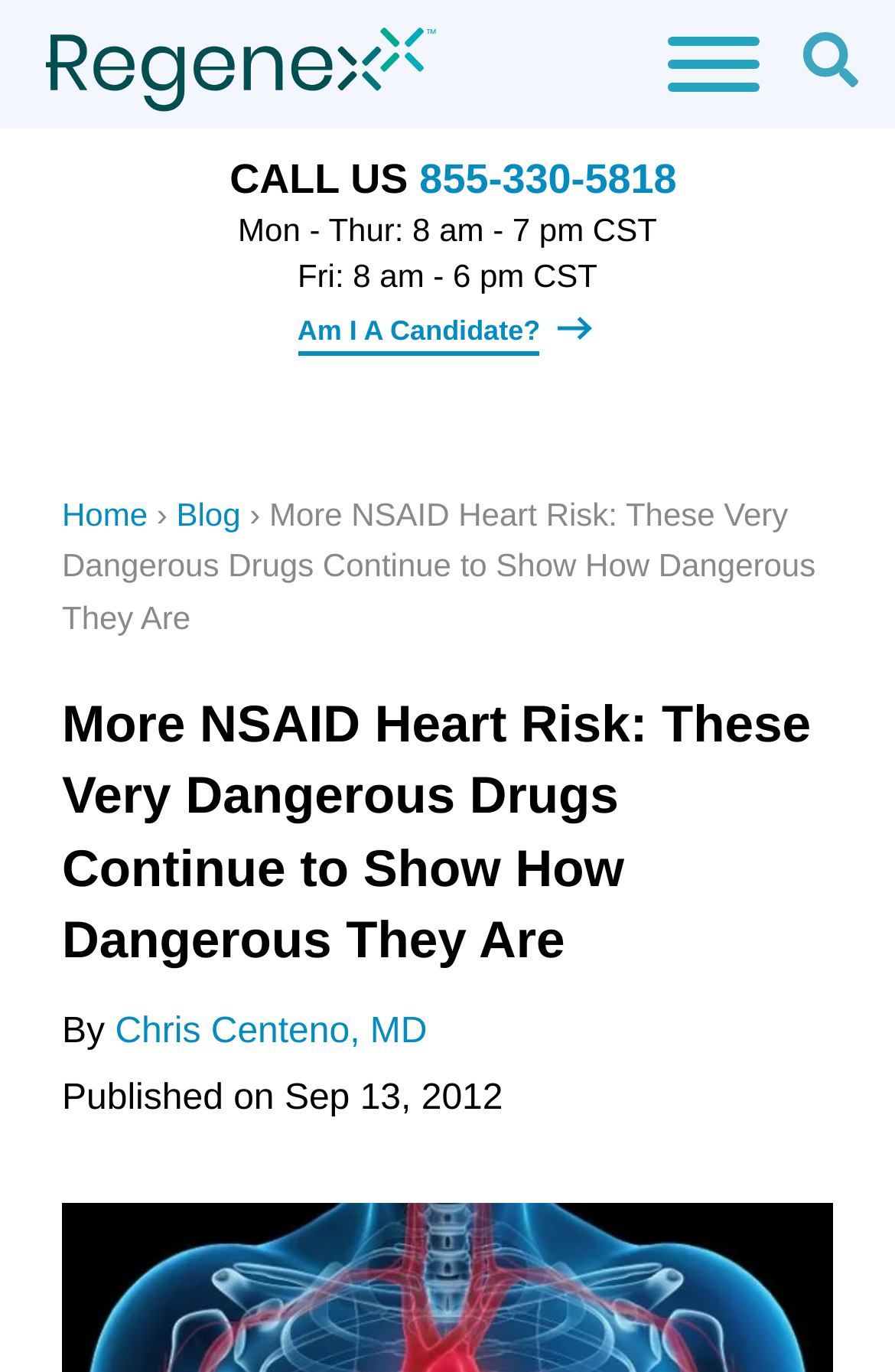Identify the headline of the webpage and generate its text content.

More NSAID Heart Risk: These Very Dangerous Drugs Continue to Show How Dangerous They Are